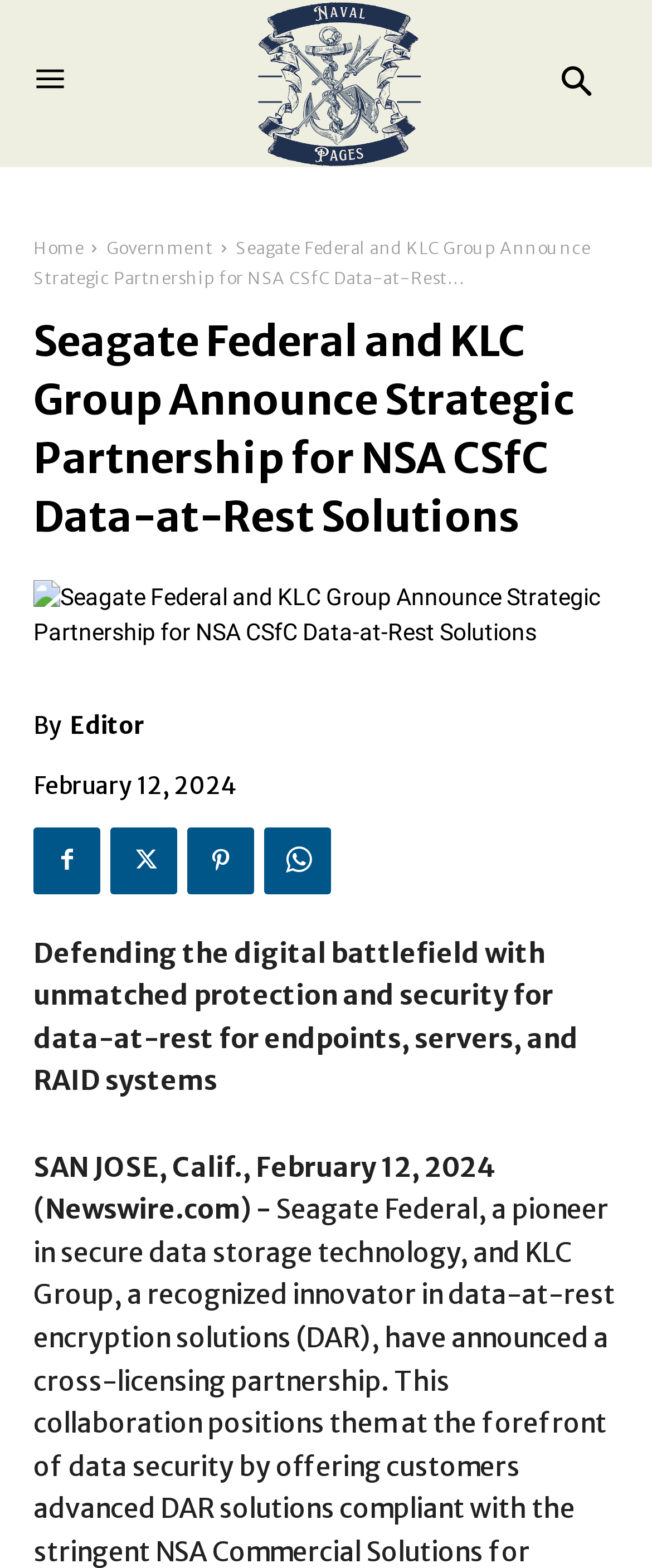What is the main title displayed on this webpage?

Seagate Federal and KLC Group Announce Strategic Partnership for NSA CSfC Data-at-Rest Solutions